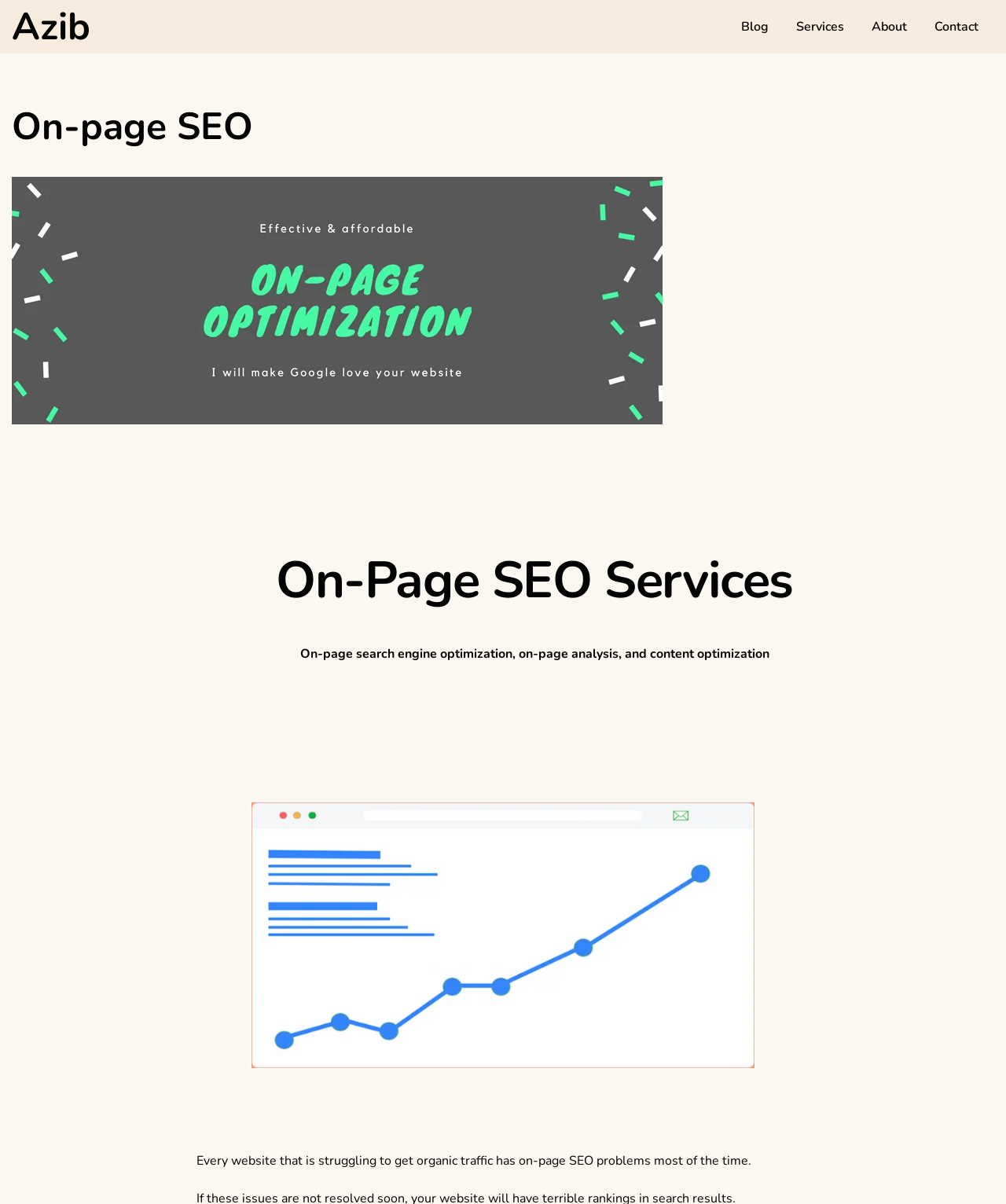Provide an in-depth caption for the elements present on the webpage.

The webpage is about on-page SEO services, with a prominent header "On-page SEO" at the top left corner. Below the header, there is a large image related to on-page SEO services, taking up most of the top section of the page. 

To the top right, there are five navigation links: "Azib", "Blog", "Services", "About", and "Contact", arranged horizontally in that order. 

Further down, there is a heading "On-Page SEO Services" followed by a brief description "On-page search engine optimization, on-page analysis, and content optimization" in a smaller font. 

Below the description, there is another image related to on-page SEO services, slightly smaller than the first one. 

At the bottom of the page, there is a paragraph of text that starts with "Every website that is" and continues with a link "struggling to get organic traffic" and ends with the sentence "has on-page SEO problems most of the time."